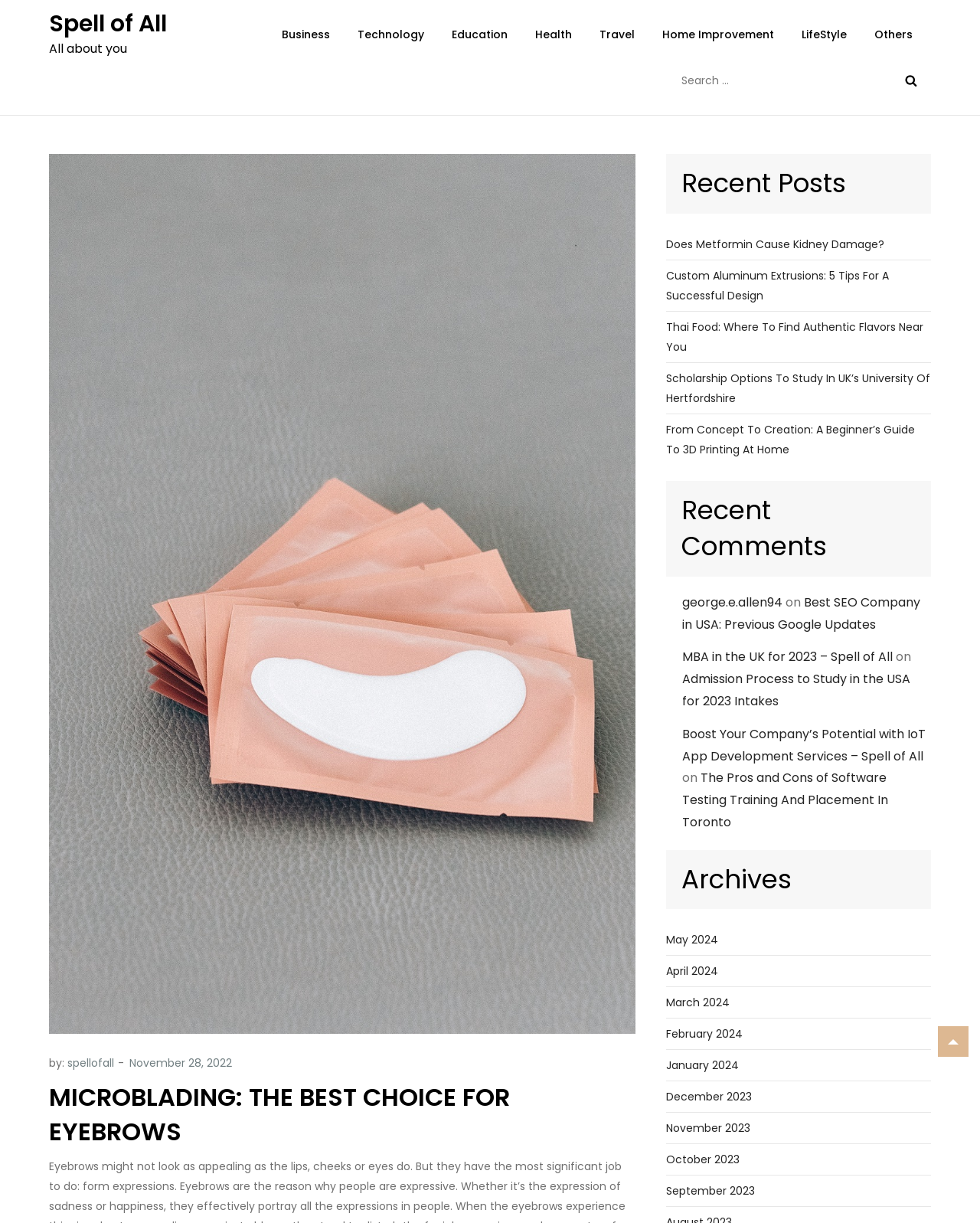Determine the coordinates of the bounding box for the clickable area needed to execute this instruction: "Check the recent comments".

[0.68, 0.393, 0.95, 0.471]